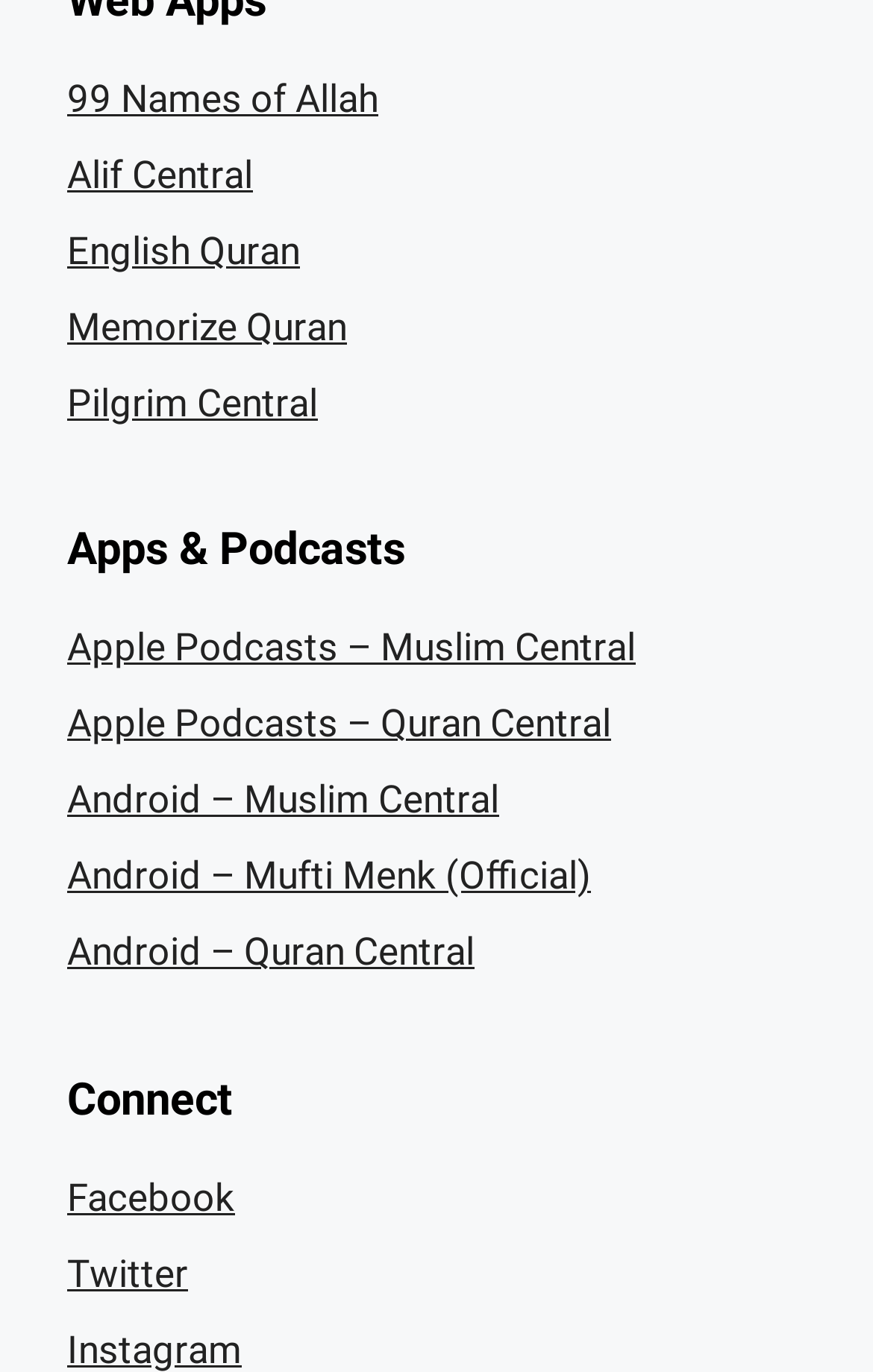Determine the bounding box for the HTML element described here: "99 Names of Allah". The coordinates should be given as [left, top, right, bottom] with each number being a float between 0 and 1.

[0.077, 0.055, 0.433, 0.088]